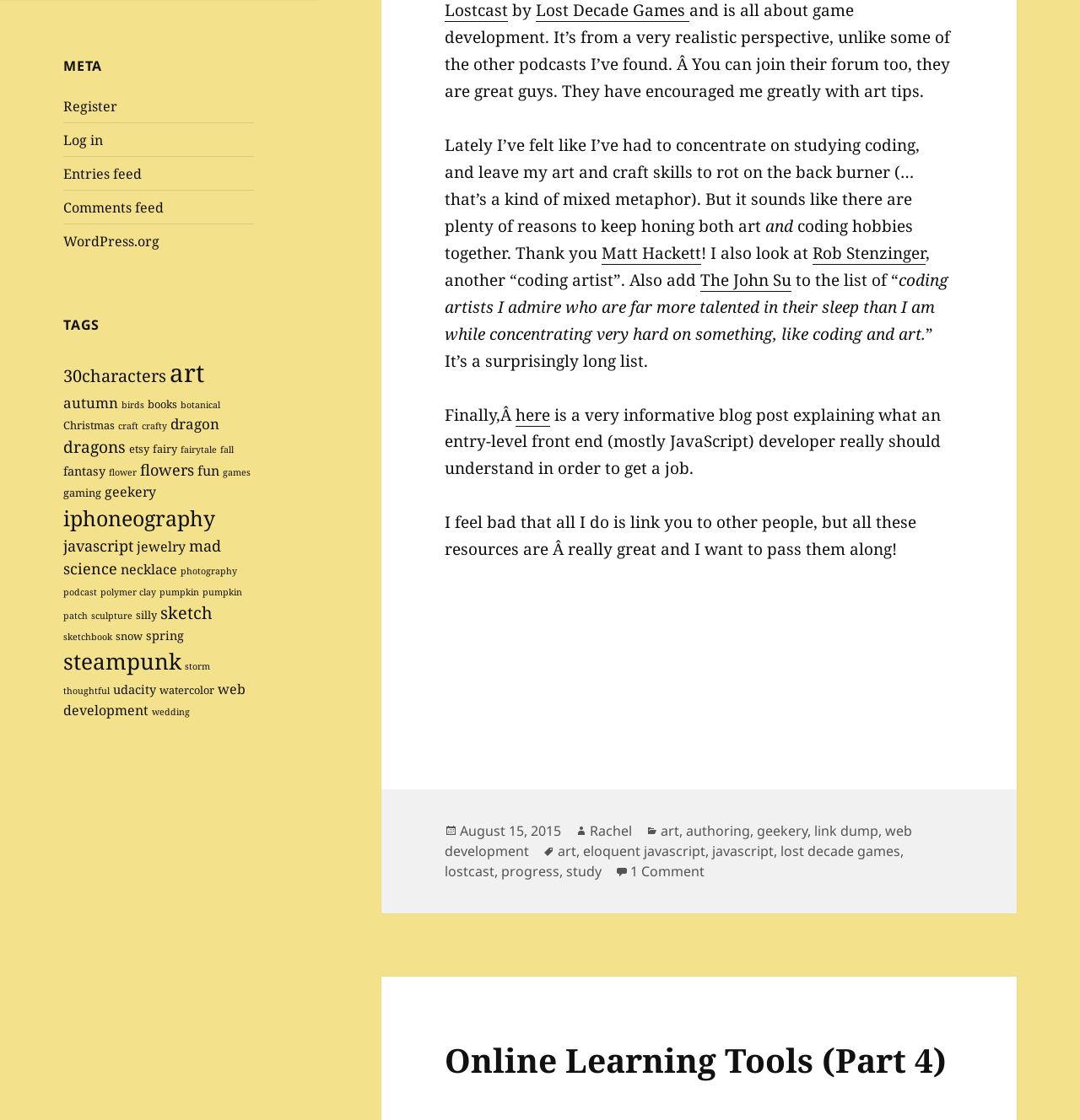Please identify the bounding box coordinates of the element that needs to be clicked to execute the following command: "Click the 'Prev' link". Provide the bounding box using four float numbers between 0 and 1, formatted as [left, top, right, bottom].

None